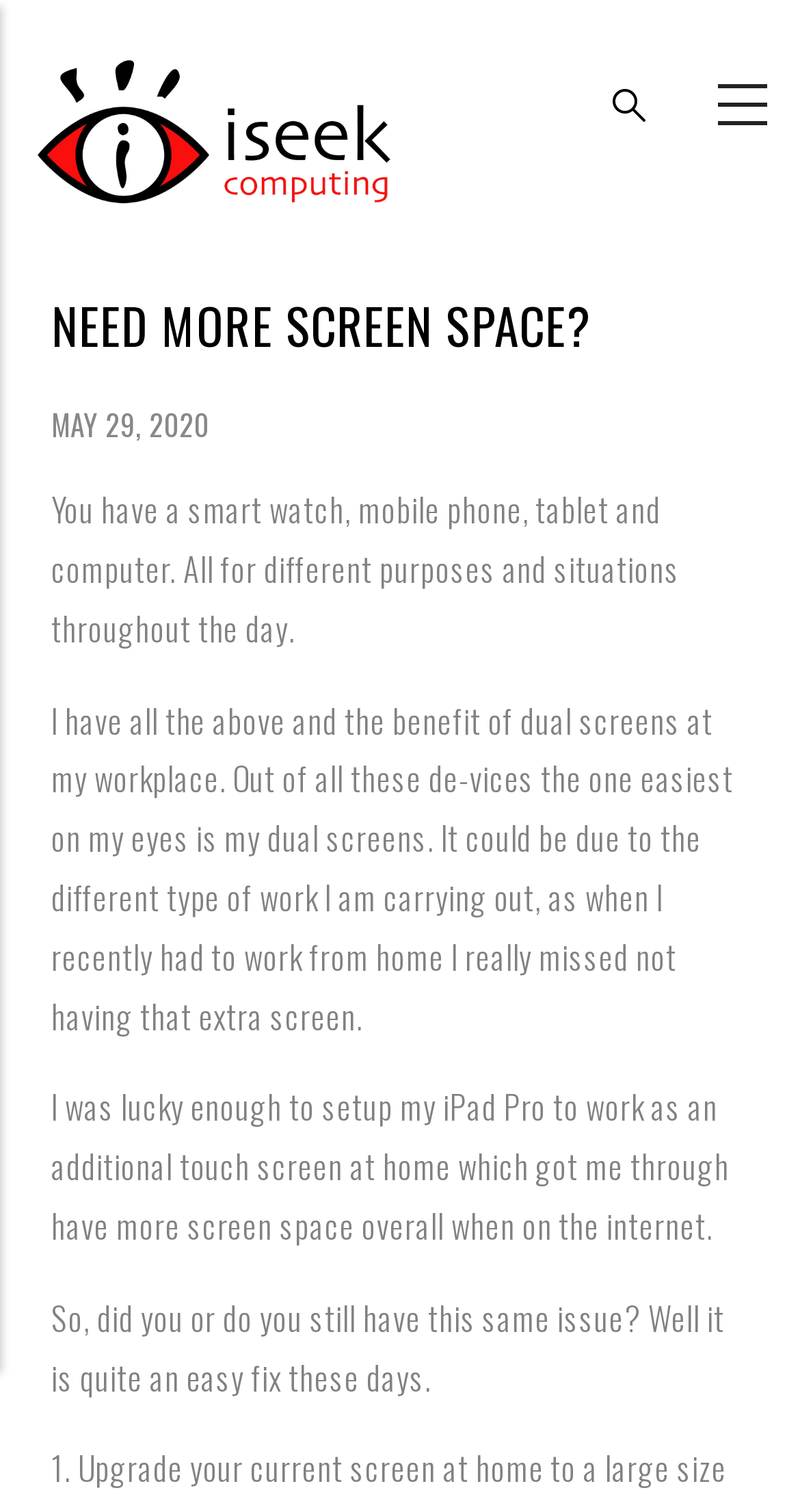Can you extract the headline from the webpage for me?

NEED MORE SCREEN SPACE?